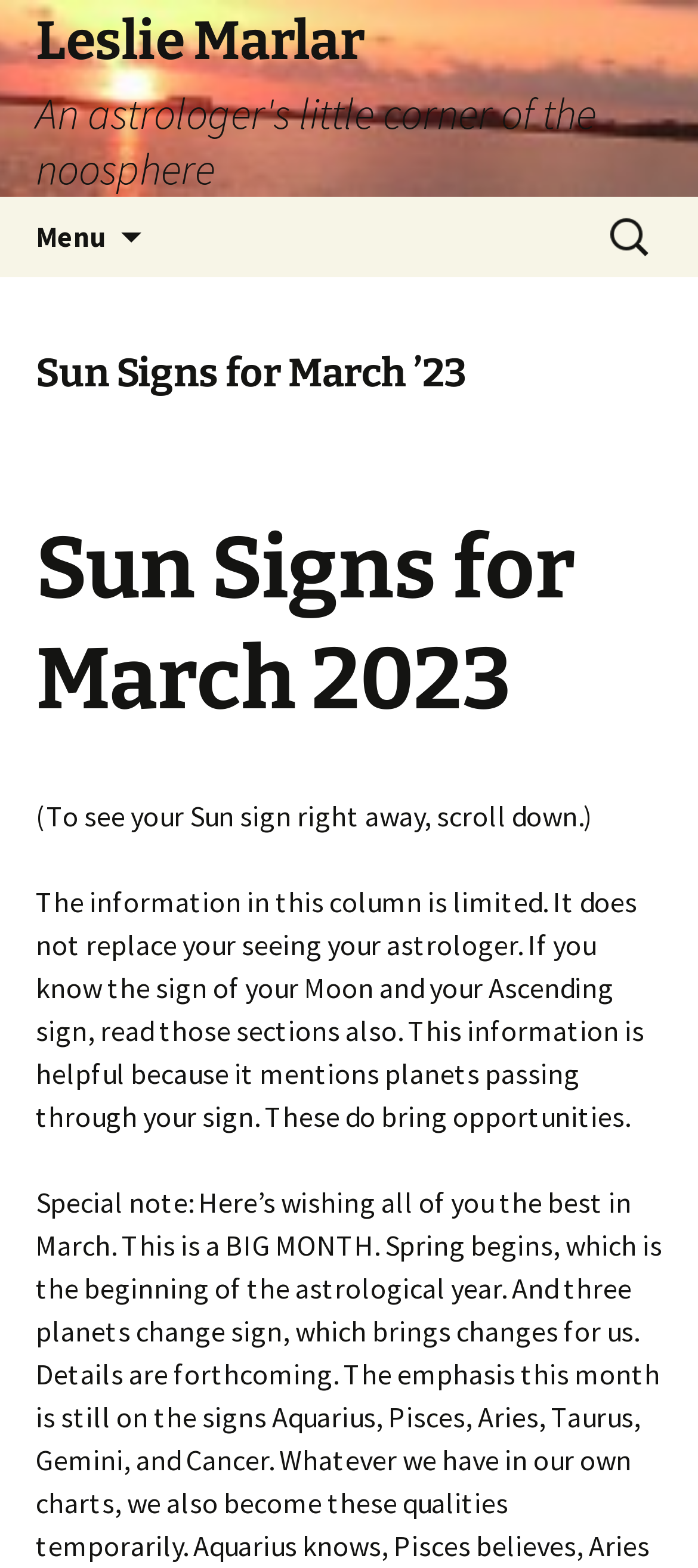Elaborate on the information and visuals displayed on the webpage.

The webpage is about Sun signs for March 2023, specifically featuring astrological information. At the top left, there is a link to "Leslie Marlar An astrologer's little corner of the noosphere", which is divided into two headings: "Leslie Marlar" and "An astrologer's little corner of the noosphere". 

To the right of the link, there is a button labeled "Menu" with an icon, which is not expanded. Next to the menu button, there is a "Skip to content" link. On the top right, there is a search bar with a label "Search for:".

Below the top section, there is a header with two headings: "Sun Signs for March ’23" and "Sun Signs for March 2023". Underneath the headings, there is a note that says "(To see your Sun sign right away, scroll down.)". 

The main content of the webpage is a block of text that provides information about Sun signs, mentioning that the information is limited and should not replace consulting an astrologer. It also explains that the information is helpful because it mentions planets passing through one's sign, bringing opportunities.